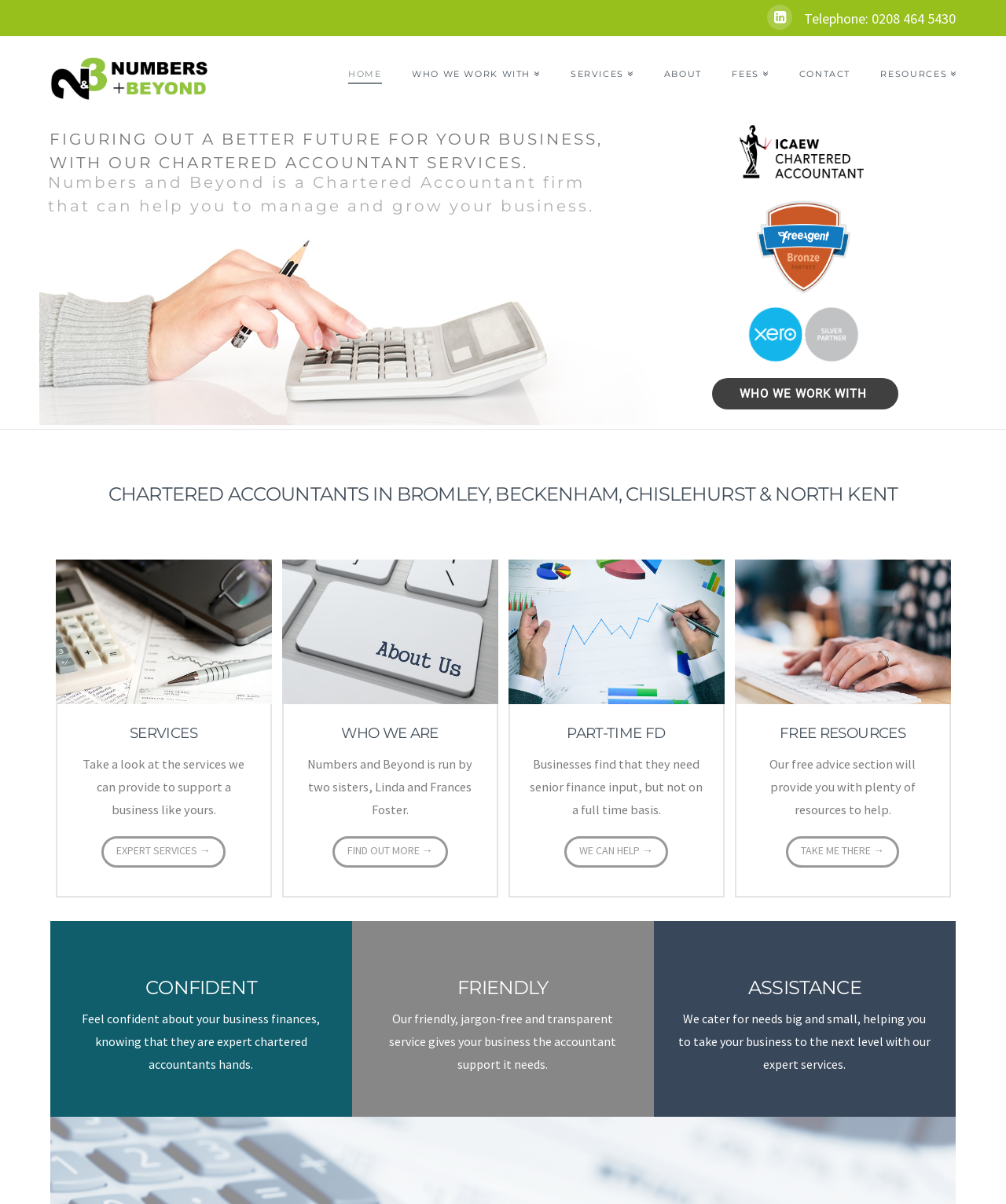What is the purpose of the 'PART-TIME FD' service?
From the image, respond using a single word or phrase.

Senior finance input